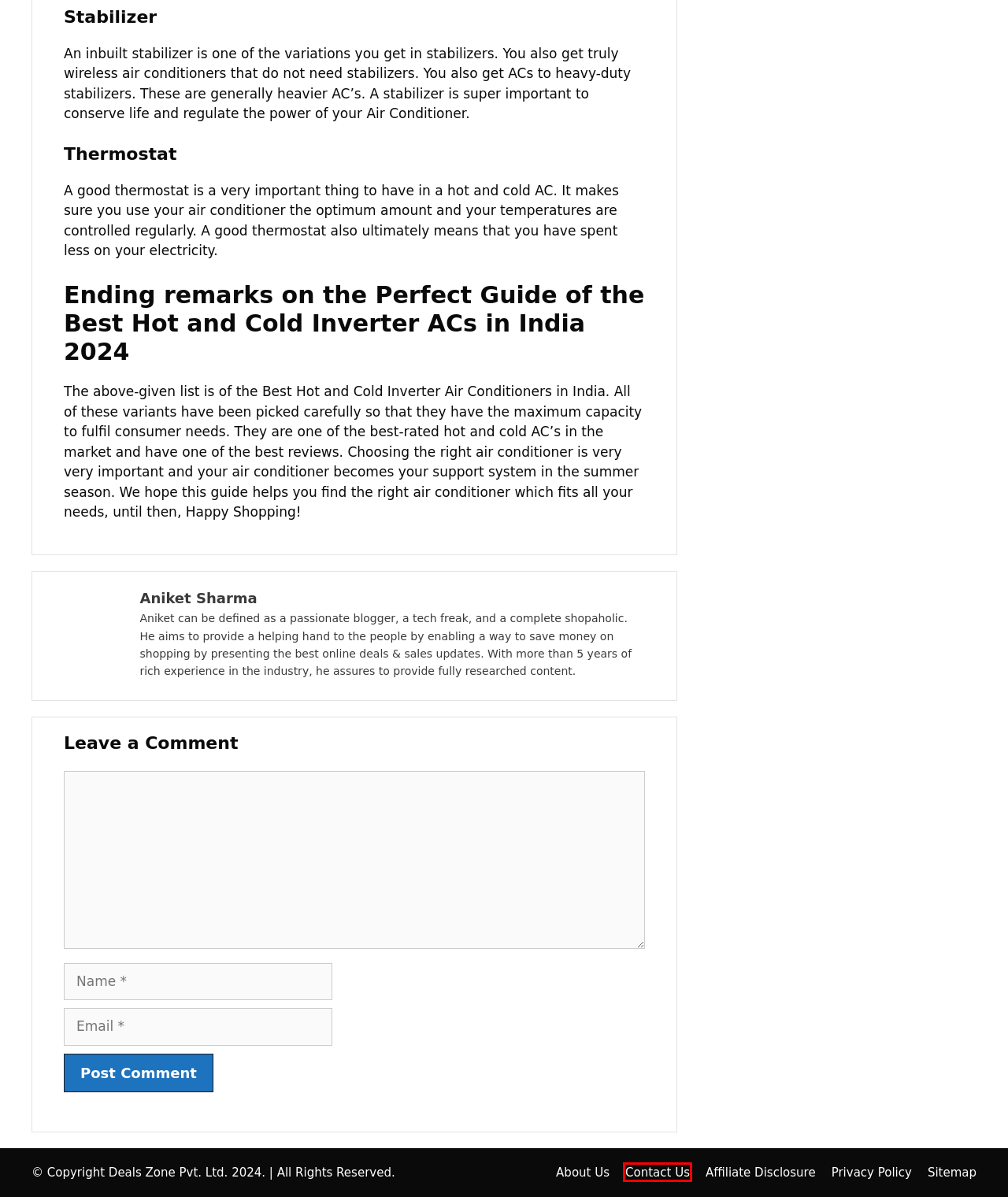You see a screenshot of a webpage with a red bounding box surrounding an element. Pick the webpage description that most accurately represents the new webpage after interacting with the element in the red bounding box. The options are:
A. Flipkart - CashBack Offers, Discount Coupons, Bank Offers & Promo Codes
B. Privacy Policy - CashBack Offers, Discount Coupons, Bank Offers & Promo Codes
C. Axis Bank - CashBack Offers, Discount Coupons, Bank Offers & Promo Codes
D. HDFC Bank - CashBack Offers, Discount Coupons, Bank Offers & Promo Codes
E. About Us
F. Contact Us
G. Affiliate Disclosure - CashBack Offers, Discount Coupons, Bank Offers & Promo Codes
H. CitiBank - CashBack Offers, Discount Coupons, Bank Offers & Promo Codes

F